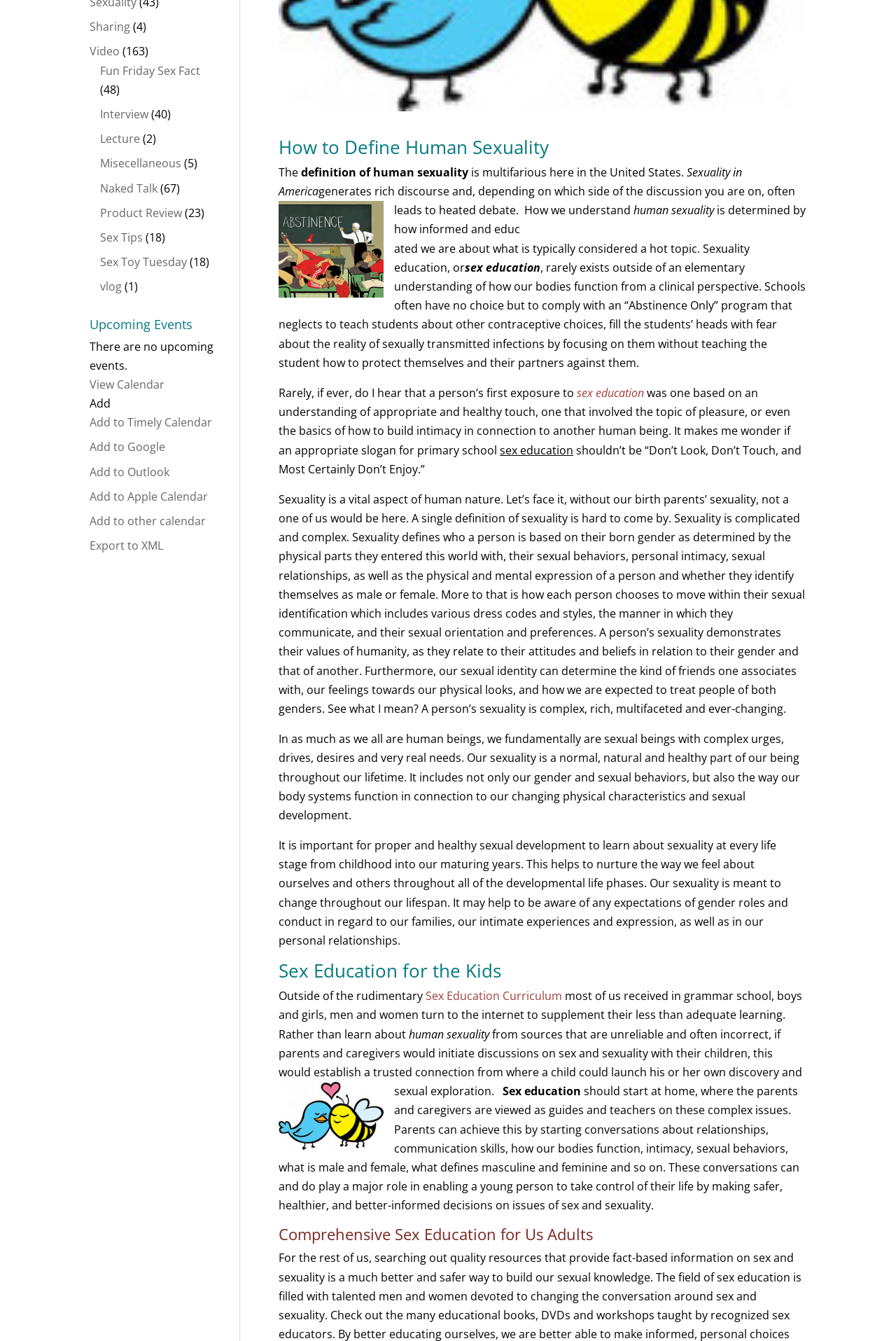Provide the bounding box coordinates of the HTML element this sentence describes: "Misecellaneous". The bounding box coordinates consist of four float numbers between 0 and 1, i.e., [left, top, right, bottom].

[0.112, 0.116, 0.202, 0.128]